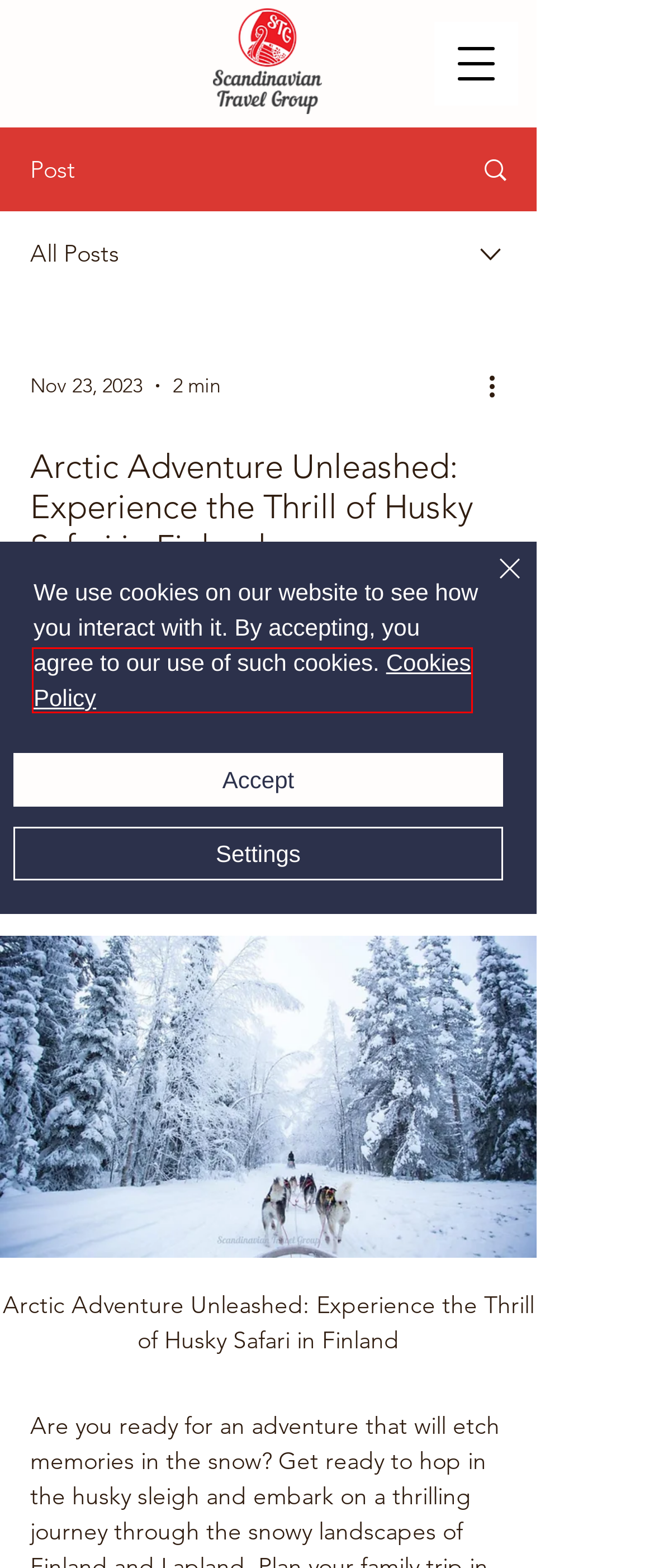You are presented with a screenshot of a webpage with a red bounding box. Select the webpage description that most closely matches the new webpage after clicking the element inside the red bounding box. The options are:
A. #HuskyRideMagic
B. #ArcticExploration
C. #ArcticAlaskanHuskies
D. COOKIE POLICY
E. #FamilyAdventureLapland
F. #WinterMagic
G. How to Choose the Right Husky Safari in Levi
H. #WinterWonderland

D